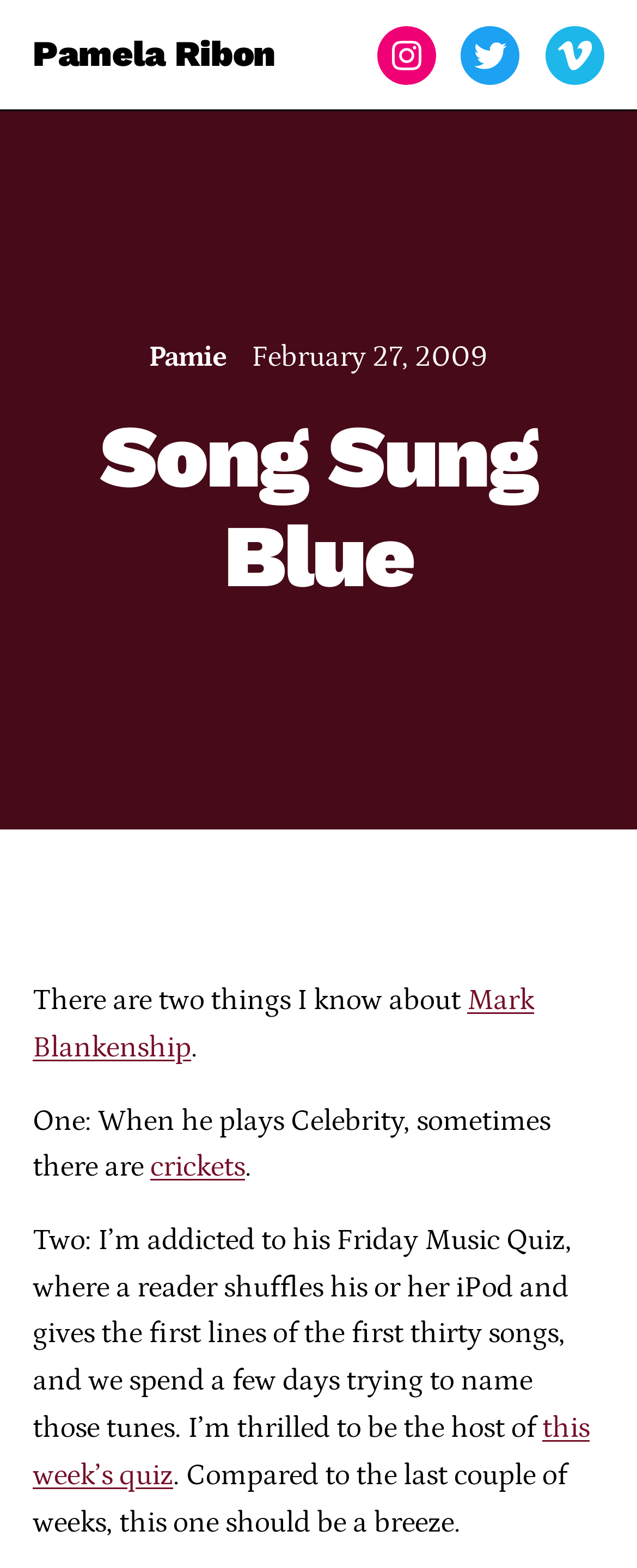Pinpoint the bounding box coordinates of the clickable area needed to execute the instruction: "visit Pamela Ribon's homepage". The coordinates should be specified as four float numbers between 0 and 1, i.e., [left, top, right, bottom].

[0.051, 0.015, 0.433, 0.054]